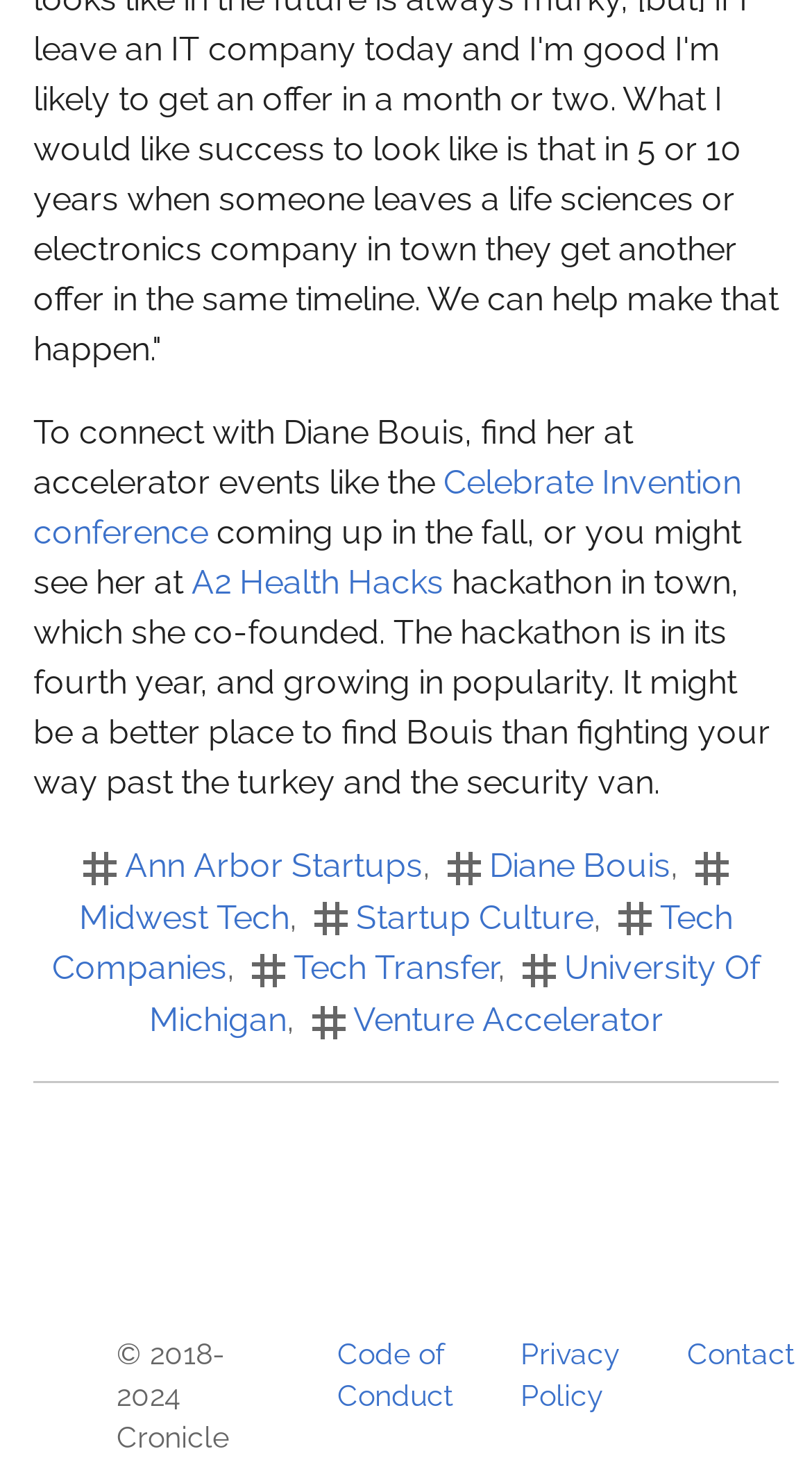Reply to the question with a brief word or phrase: How many links are there in the webpage?

11